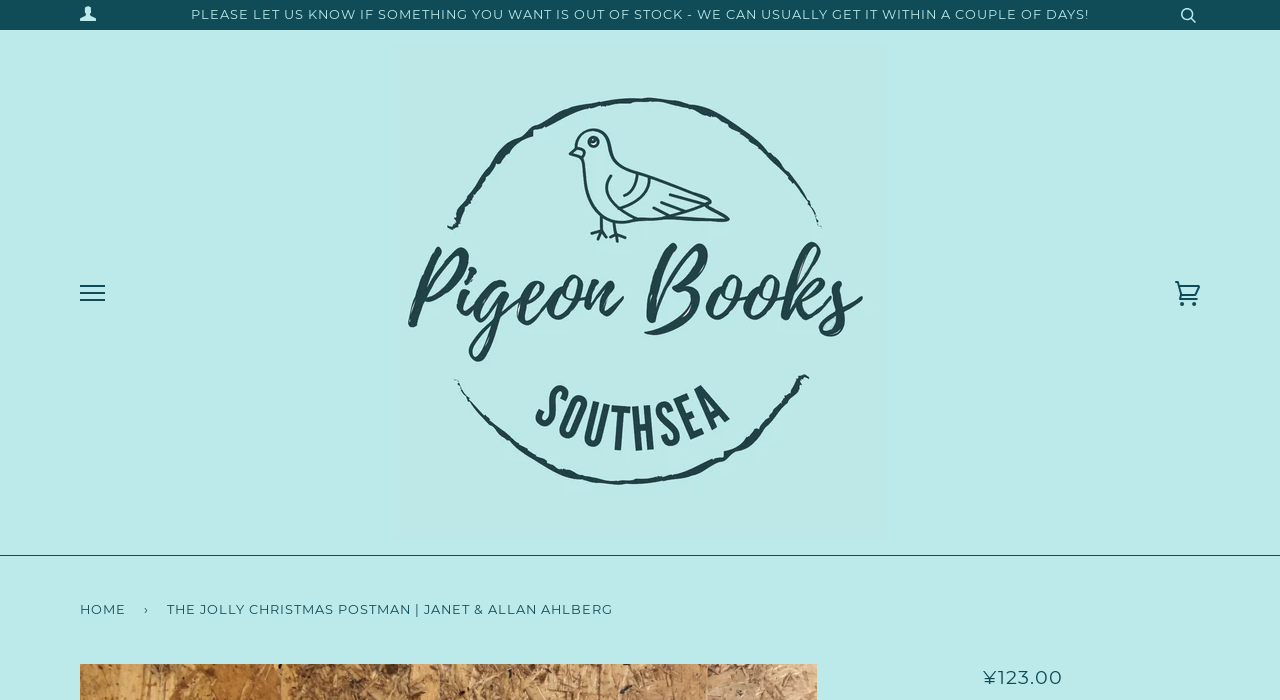What is the price of the book?
By examining the image, provide a one-word or phrase answer.

¥123.00